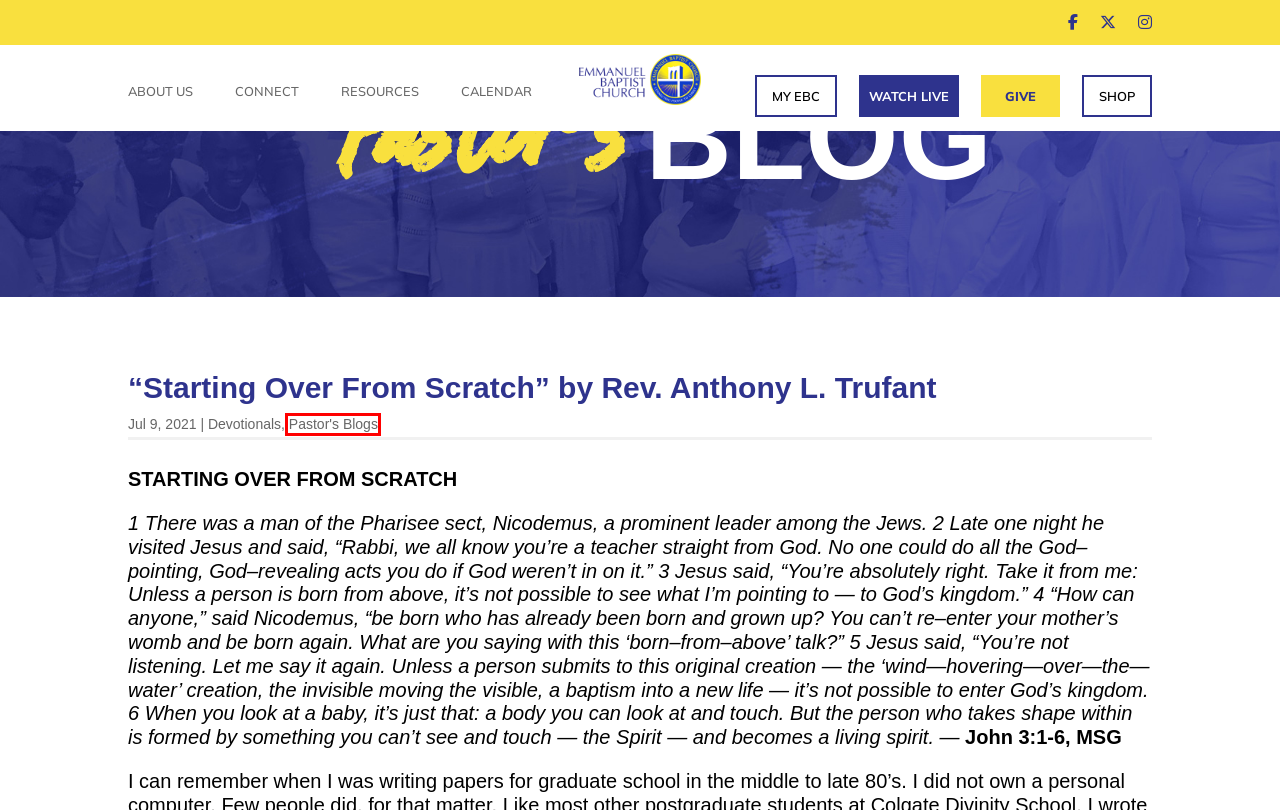Look at the screenshot of a webpage where a red bounding box surrounds a UI element. Your task is to select the best-matching webpage description for the new webpage after you click the element within the bounding box. The available options are:
A. Pastor's Blogs Archives - Emmanuel Baptist Church
B. "Watch Your Mouth" By Min. Jocelyn Mann - Emmanuel Baptist Church
C. Church Online
D. Devotionals Archives - Emmanuel Baptist Church
E. Calendar - Emmanuel Baptist Church
F. "Forgivness" By Min. Patricia Huggins - Emmanuel Baptist Church
G. Emmanuel Baptist Church
H. Jocelyn Mann, Author at Emmanuel Baptist Church

A